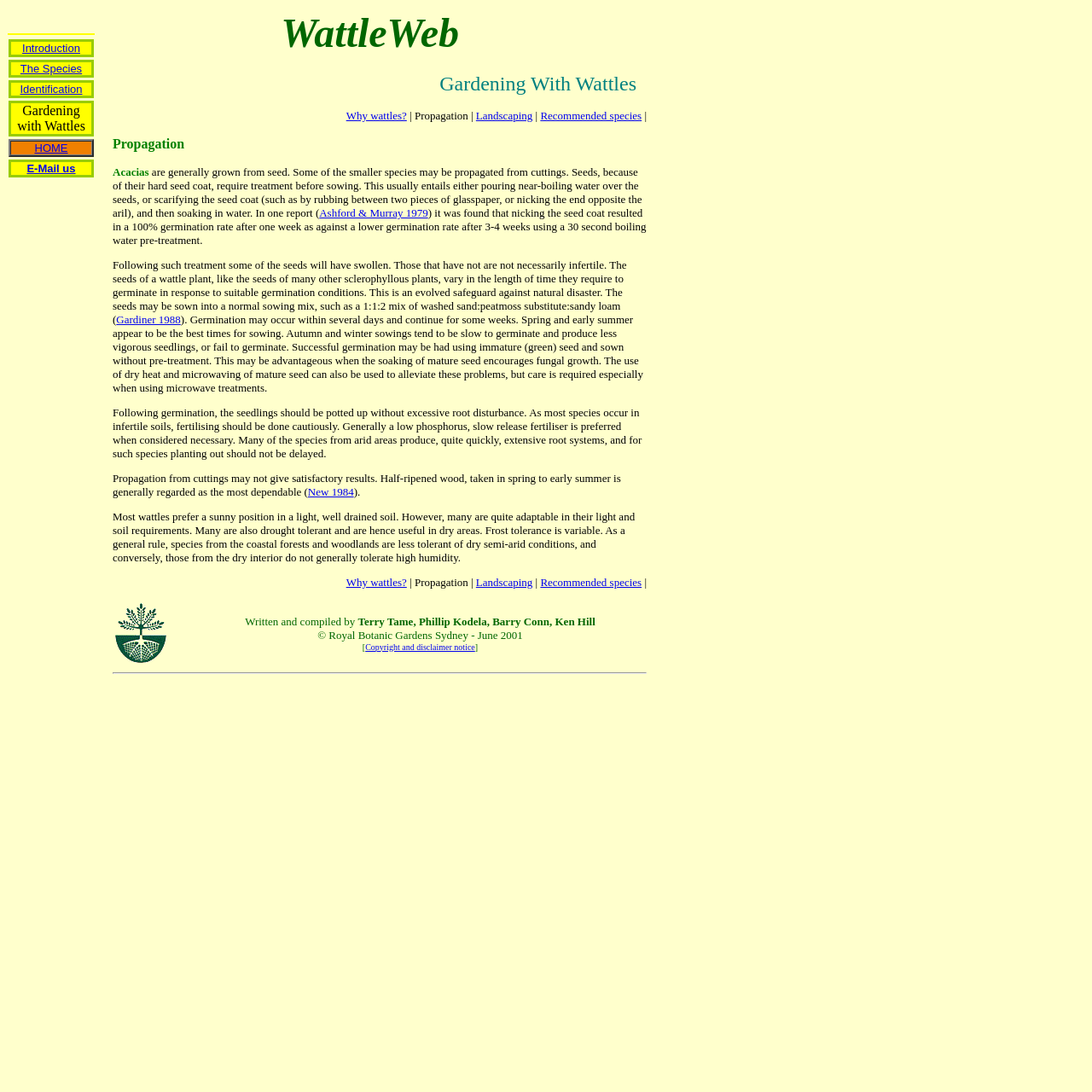What is the purpose of nicking the seed coat of wattle seeds?
Look at the screenshot and provide an in-depth answer.

According to the webpage, nicking the seed coat of wattle seeds results in a 100% germination rate after one week, as opposed to a lower germination rate after 3-4 weeks using a 30-second boiling water pre-treatment.